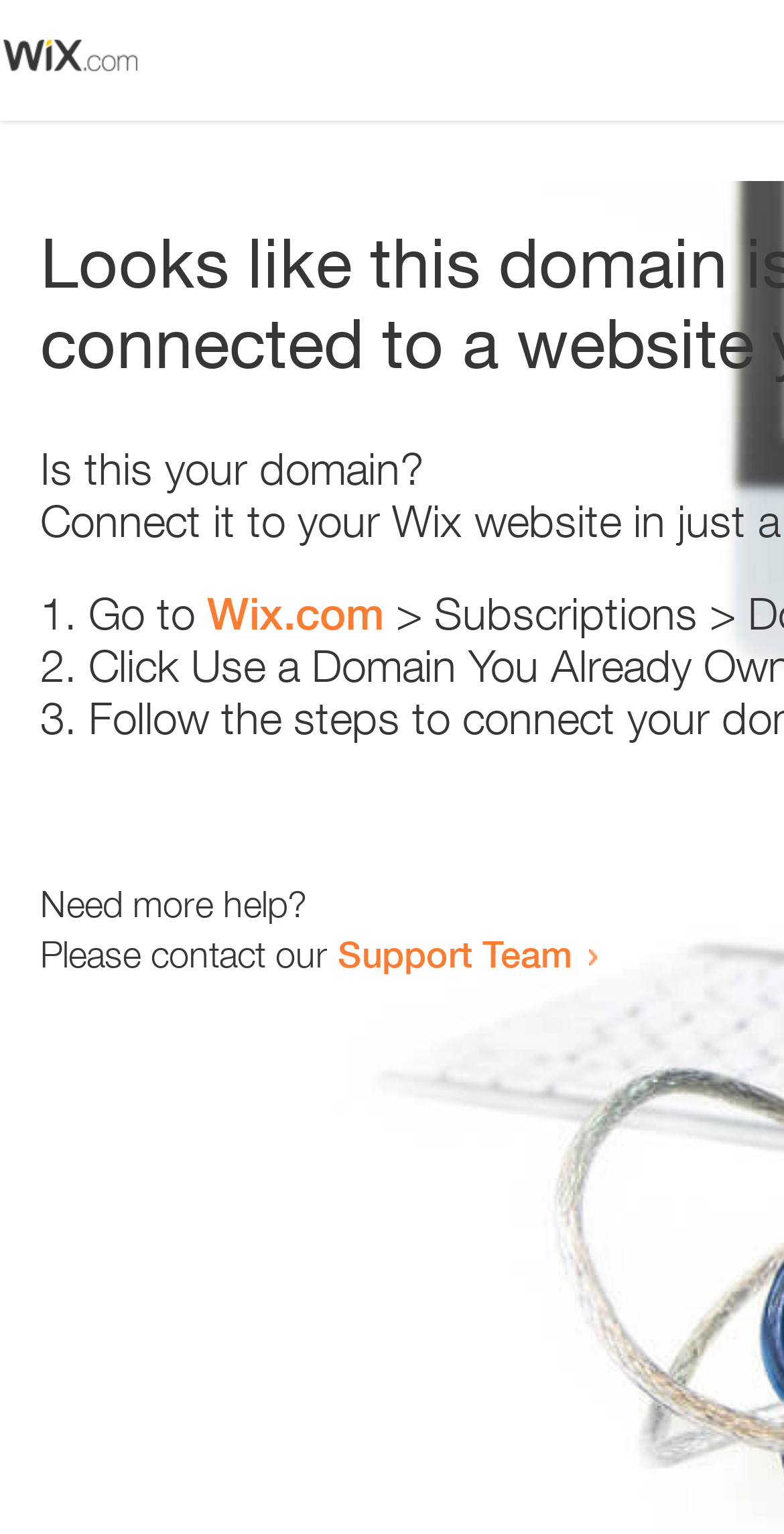Who can be contacted for further assistance?
Refer to the screenshot and respond with a concise word or phrase.

Support Team